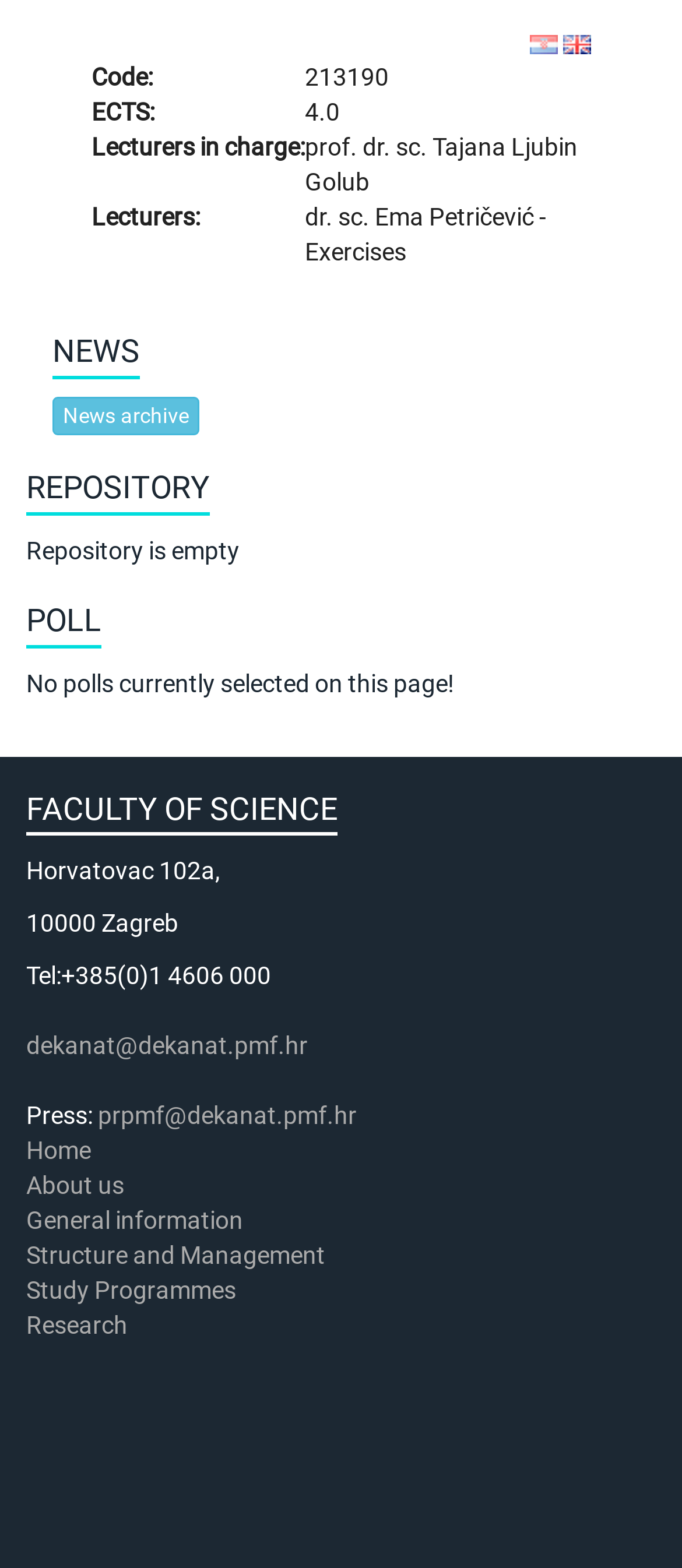Give the bounding box coordinates for the element described by: "Innovator of the Week".

None